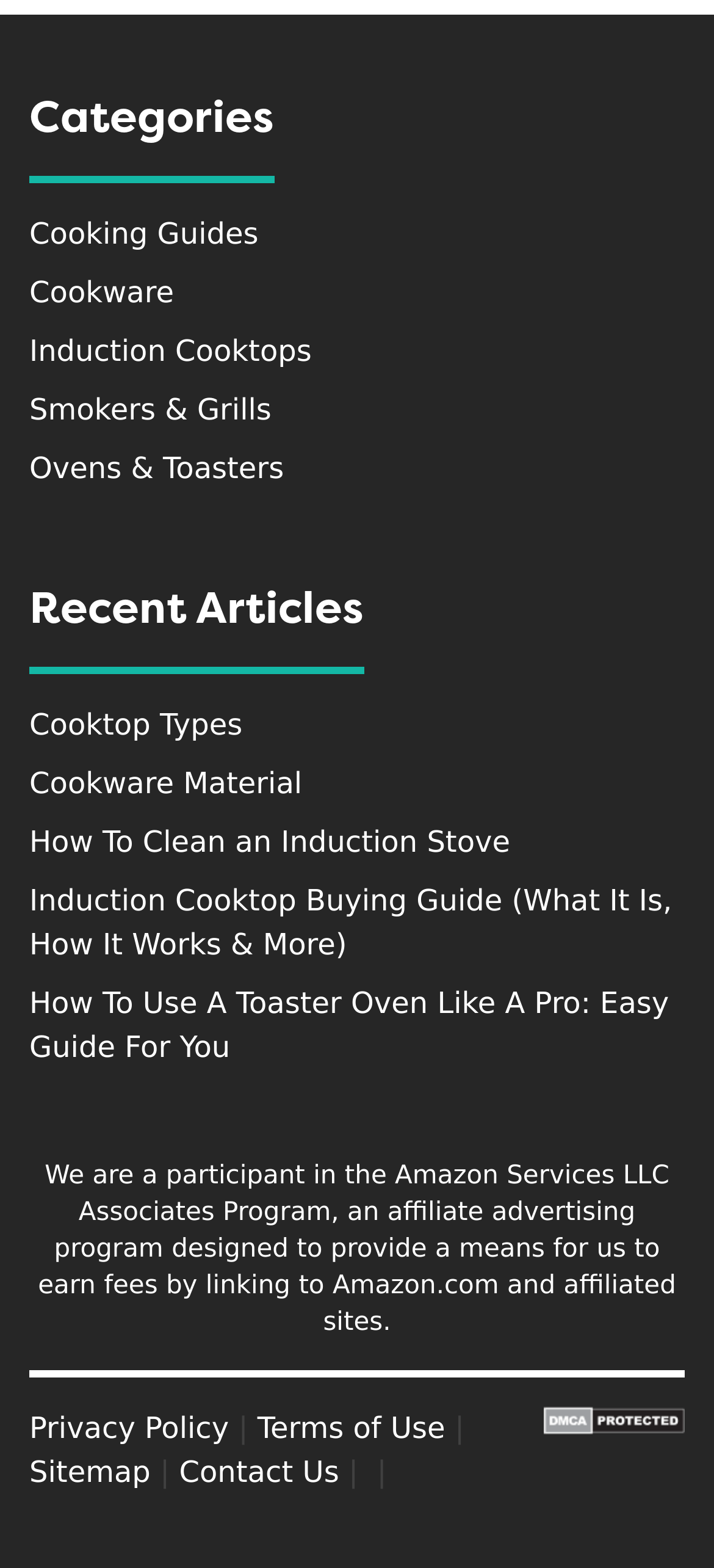Please determine the bounding box coordinates of the element's region to click in order to carry out the following instruction: "View Privacy Policy". The coordinates should be four float numbers between 0 and 1, i.e., [left, top, right, bottom].

[0.041, 0.899, 0.321, 0.921]